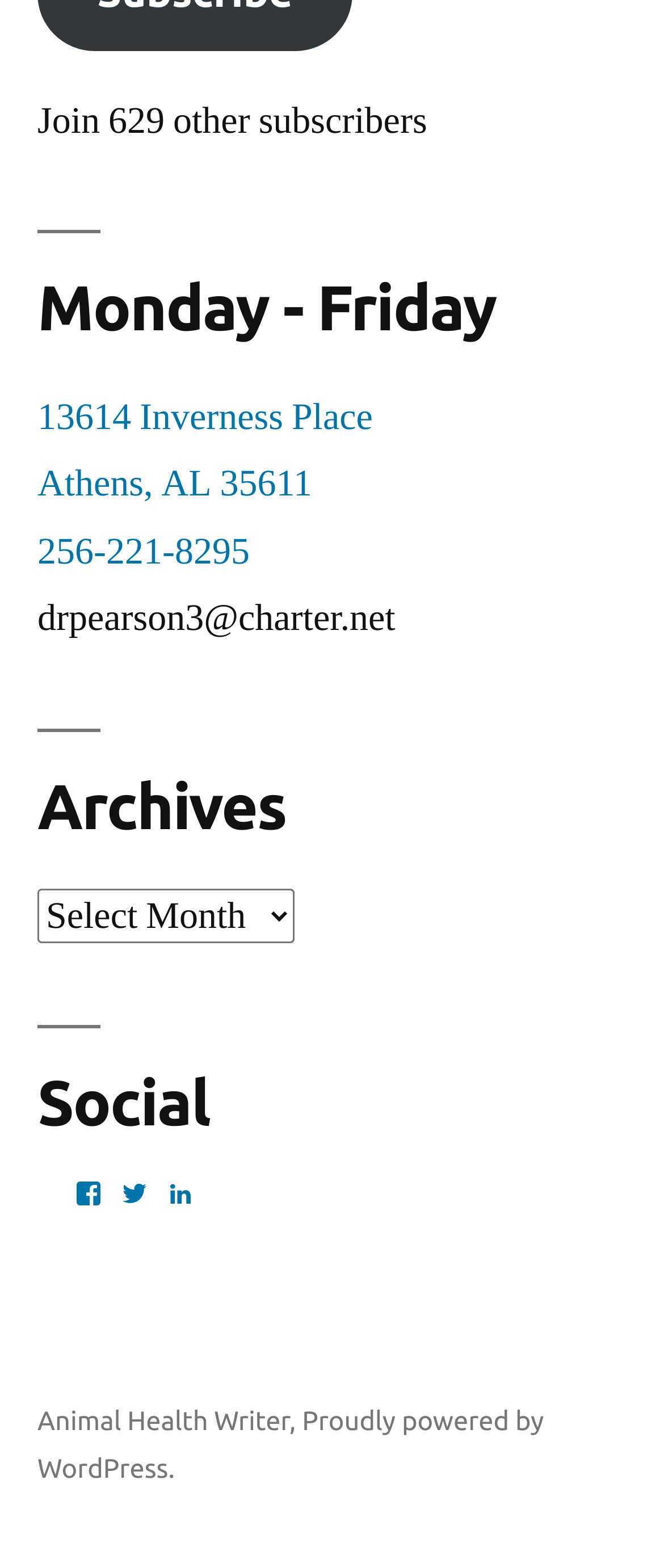Determine the bounding box coordinates for the region that must be clicked to execute the following instruction: "View LinkedIn profile".

[0.251, 0.752, 0.292, 0.77]